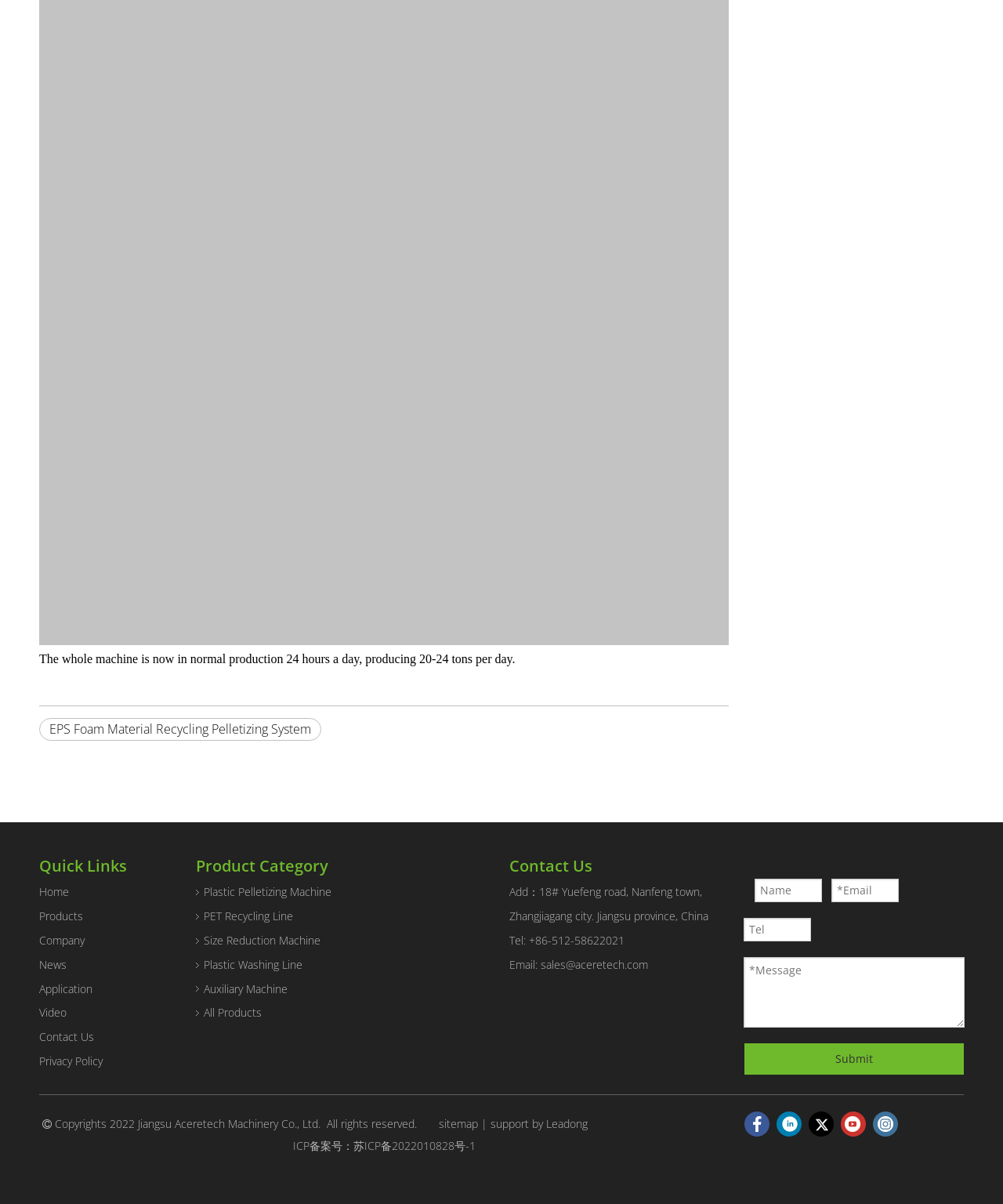Based on the provided description, "PET Recycling Line", find the bounding box of the corresponding UI element in the screenshot.

[0.203, 0.755, 0.292, 0.767]